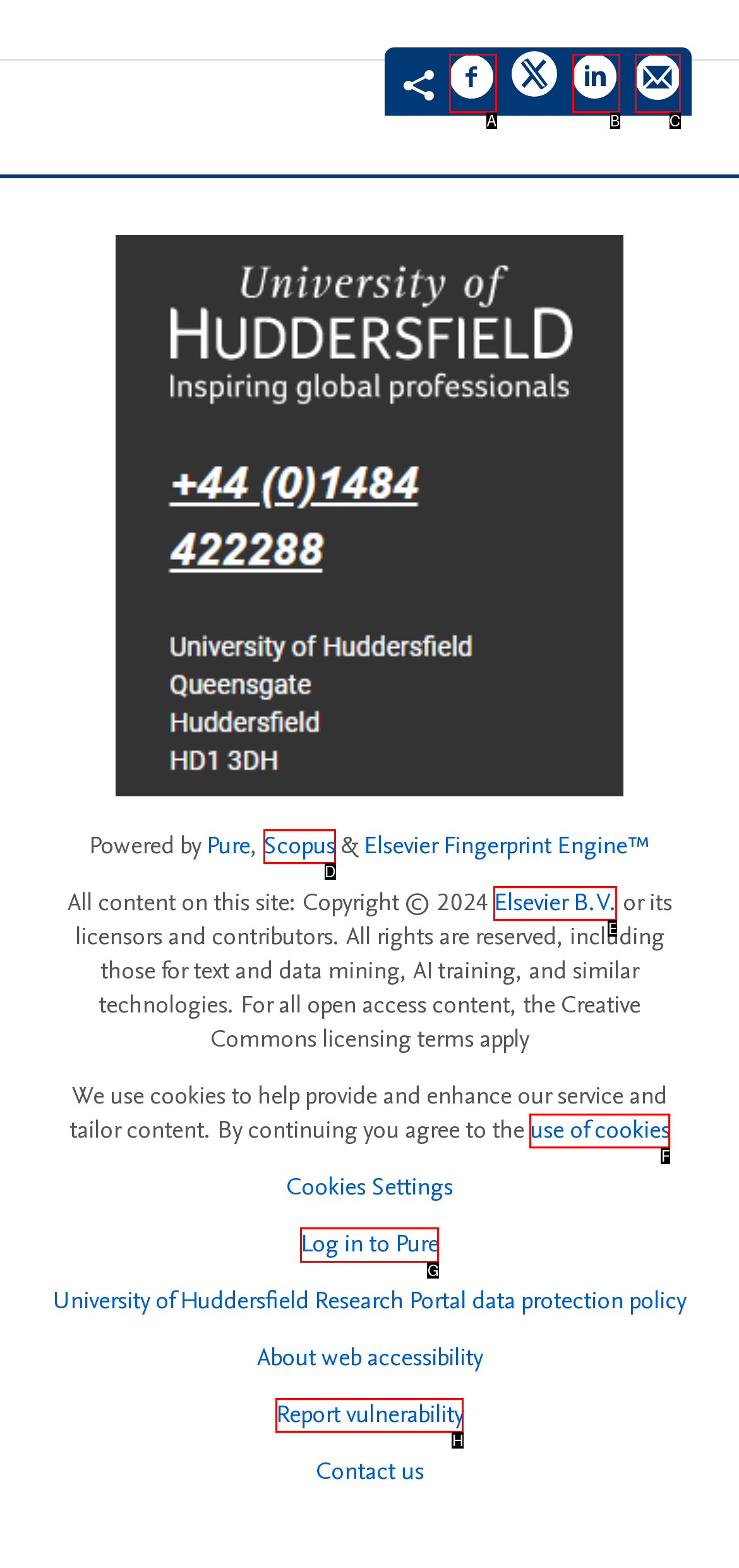Choose the HTML element that needs to be clicked for the given task: Log in to Pure Respond by giving the letter of the chosen option.

G